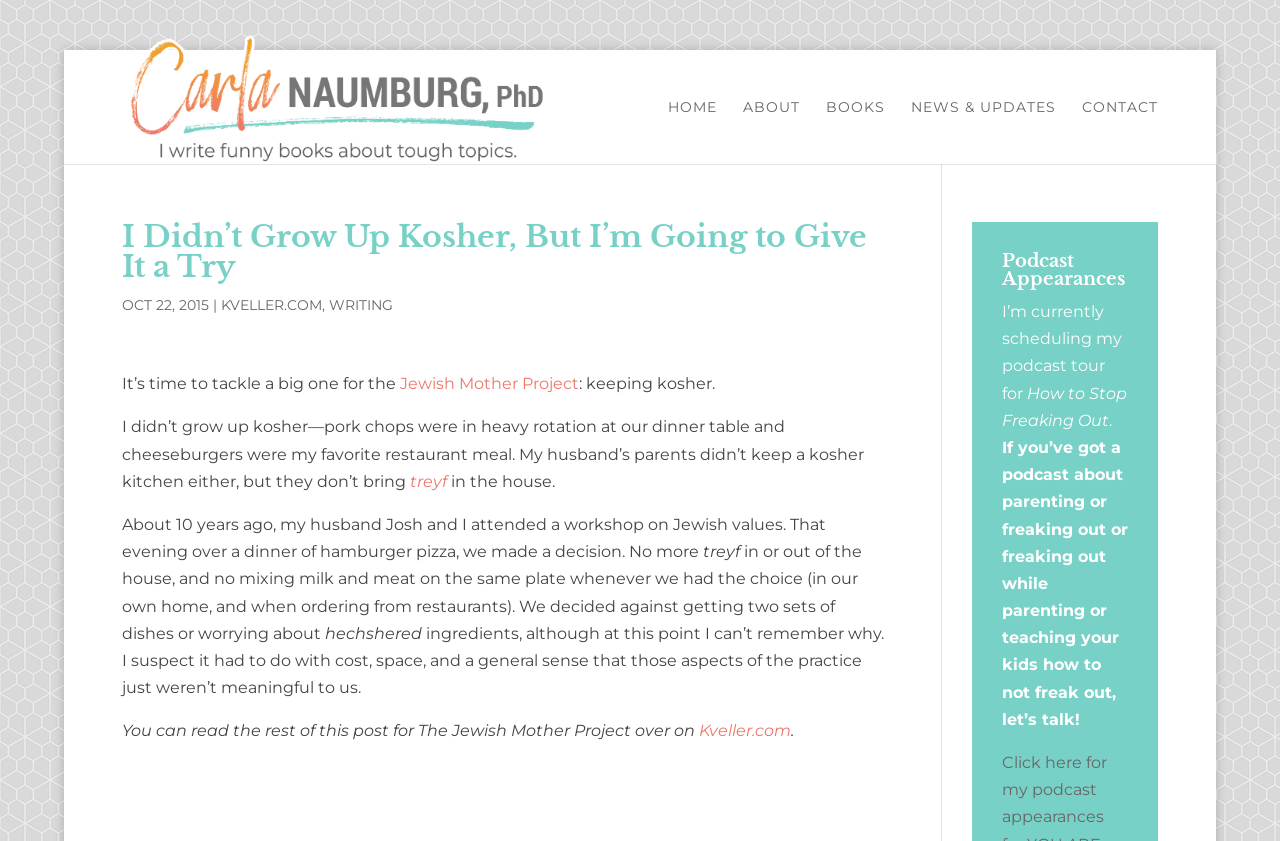What is the name of the website where the rest of the post can be read?
Look at the image and answer the question with a single word or phrase.

Kveller.com